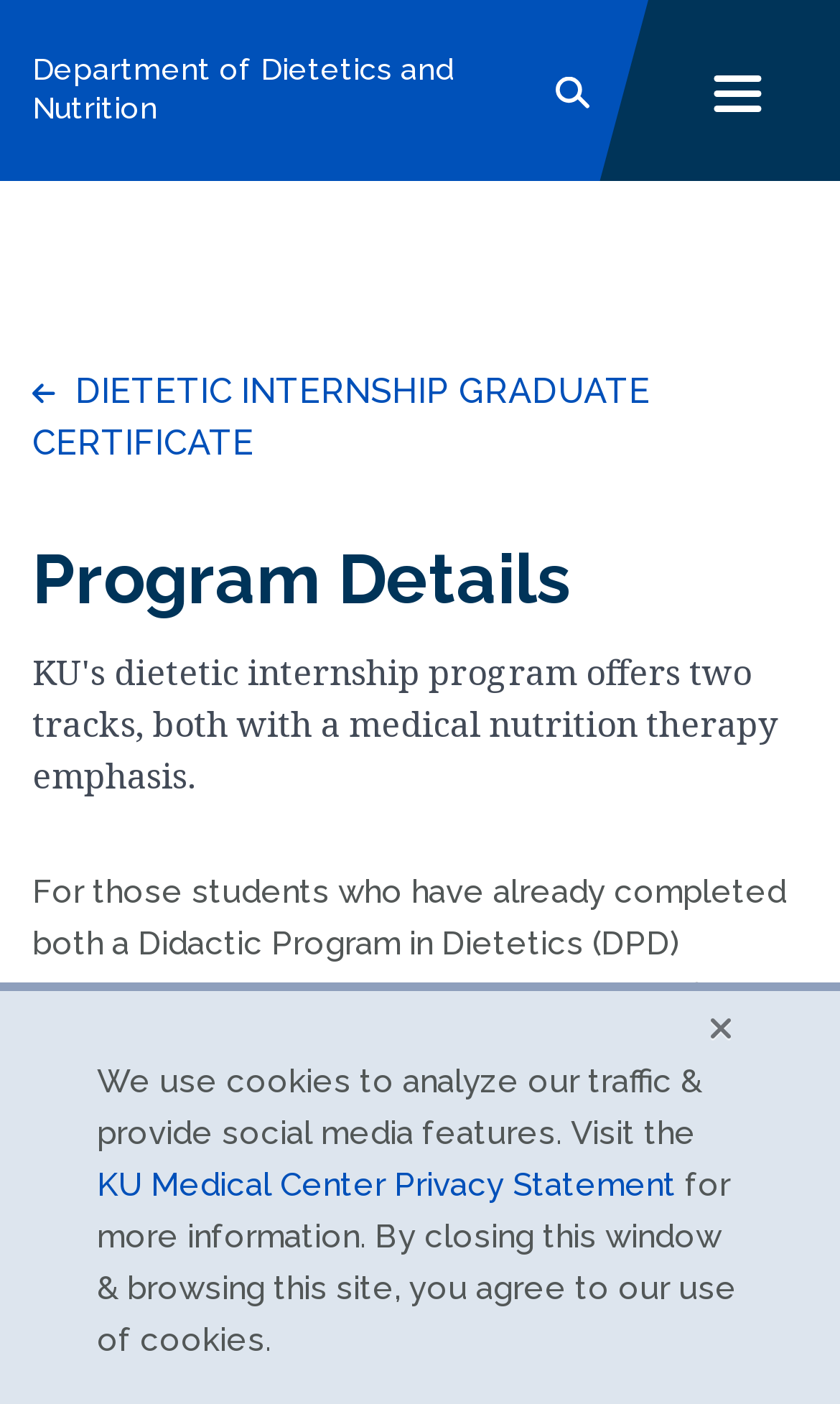Pinpoint the bounding box coordinates of the element you need to click to execute the following instruction: "Search within this section". The bounding box should be represented by four float numbers between 0 and 1, in the format [left, top, right, bottom].

[0.064, 0.121, 0.097, 0.143]